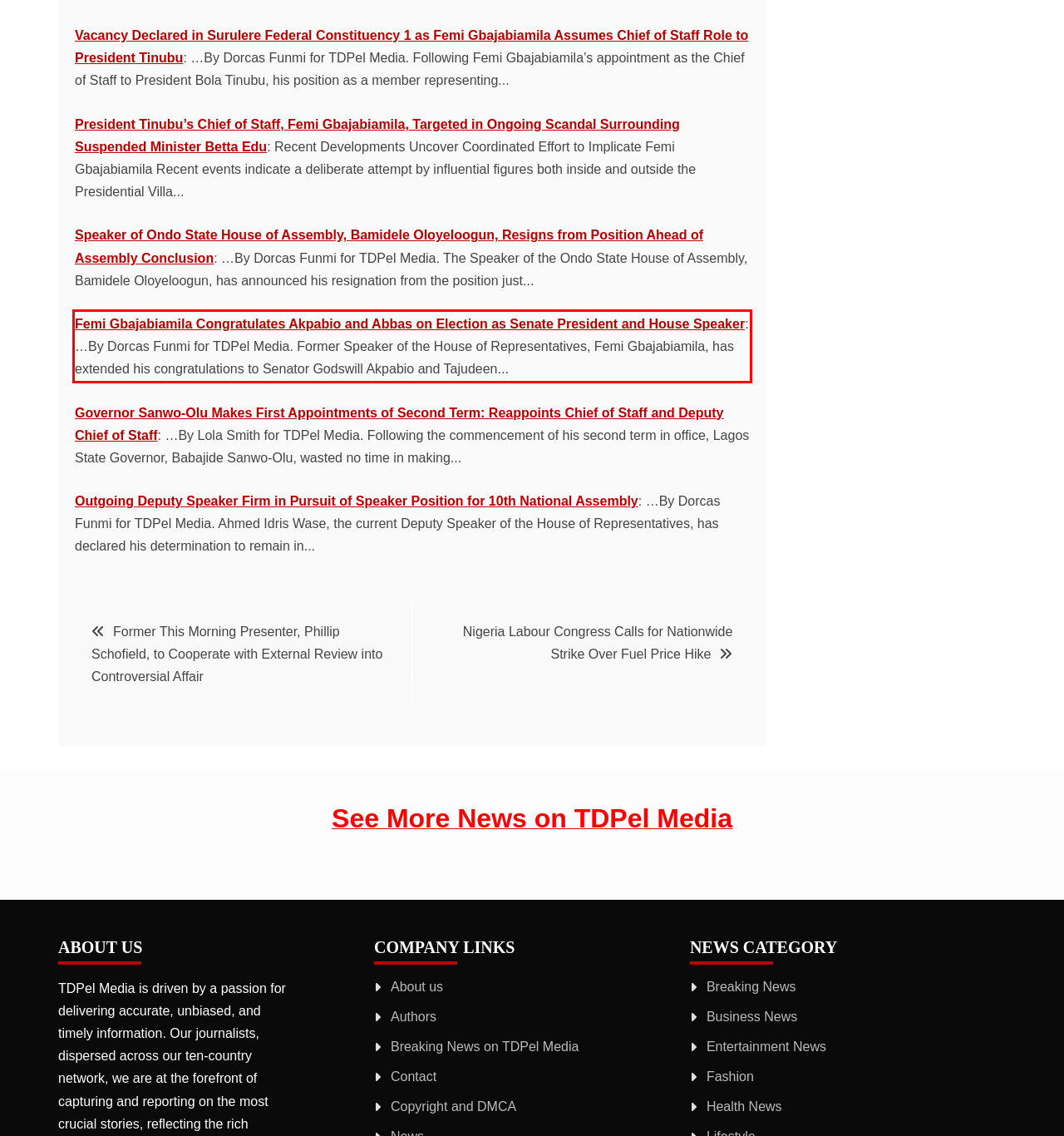Using the webpage screenshot, recognize and capture the text within the red bounding box.

Femi Gbajabiamila Congratulates Akpabio and Abbas on Election as Senate President and House Speaker: …By Dorcas Funmi for TDPel Media. Former Speaker of the House of Representatives, Femi Gbajabiamila, has extended his congratulations to Senator Godswill Akpabio and Tajudeen...